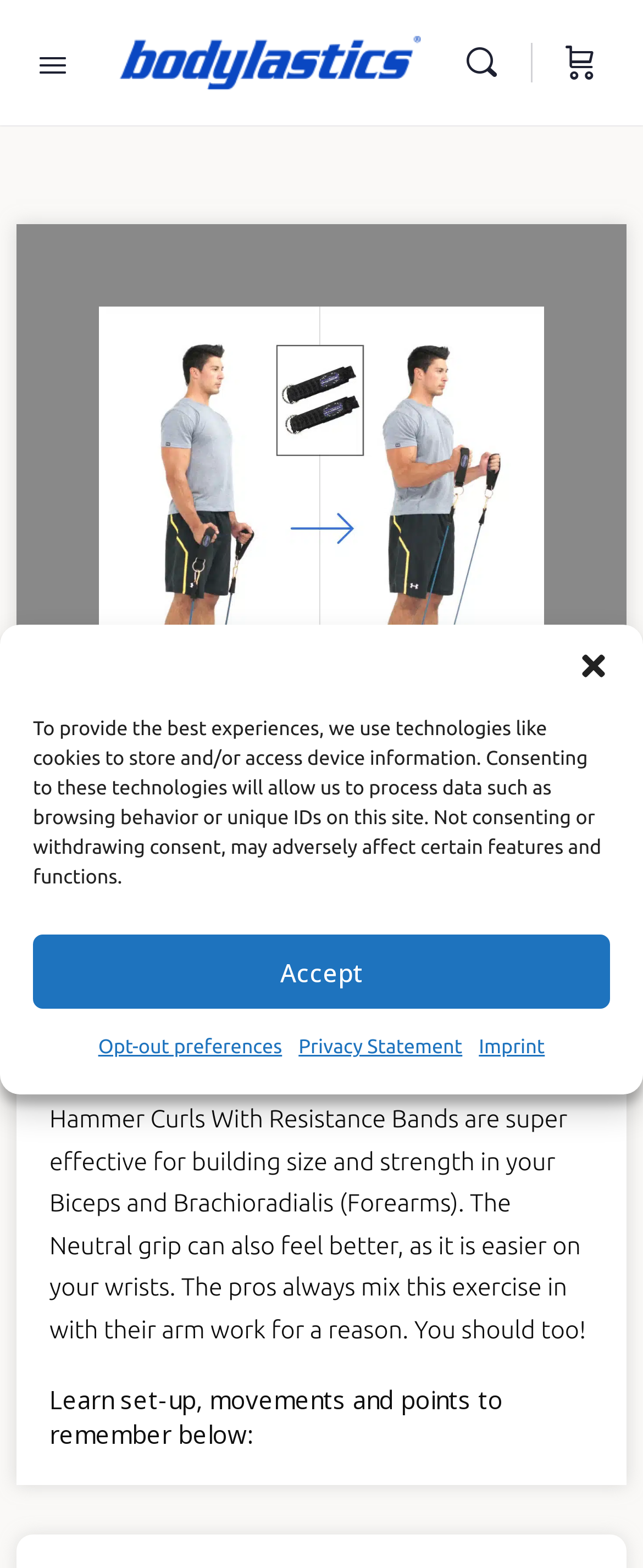What is the purpose of the exercise Hammer Curls With Bands?
Give a detailed and exhaustive answer to the question.

The webpage explains that Hammer Curls With Bands are super effective for building size and strength in your Biceps and Brachioradialis (Forearms), as mentioned in the StaticText element with ID 723.